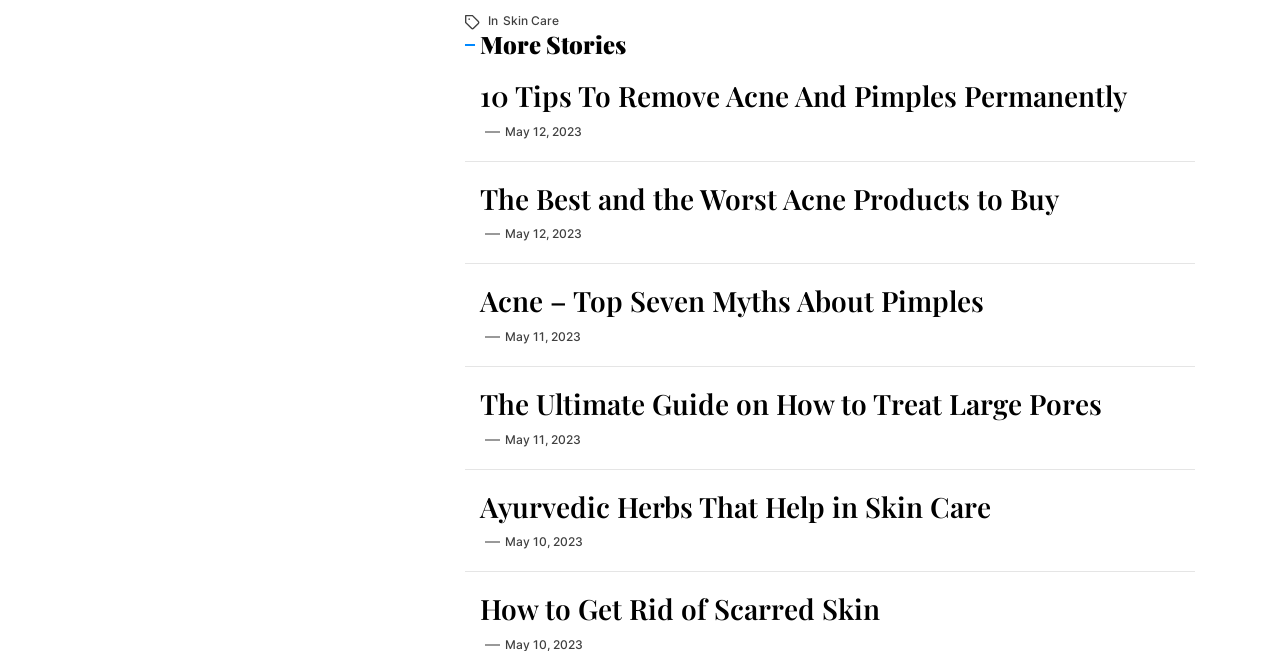Provide your answer in a single word or phrase: 
How many articles are on the webpage?

5